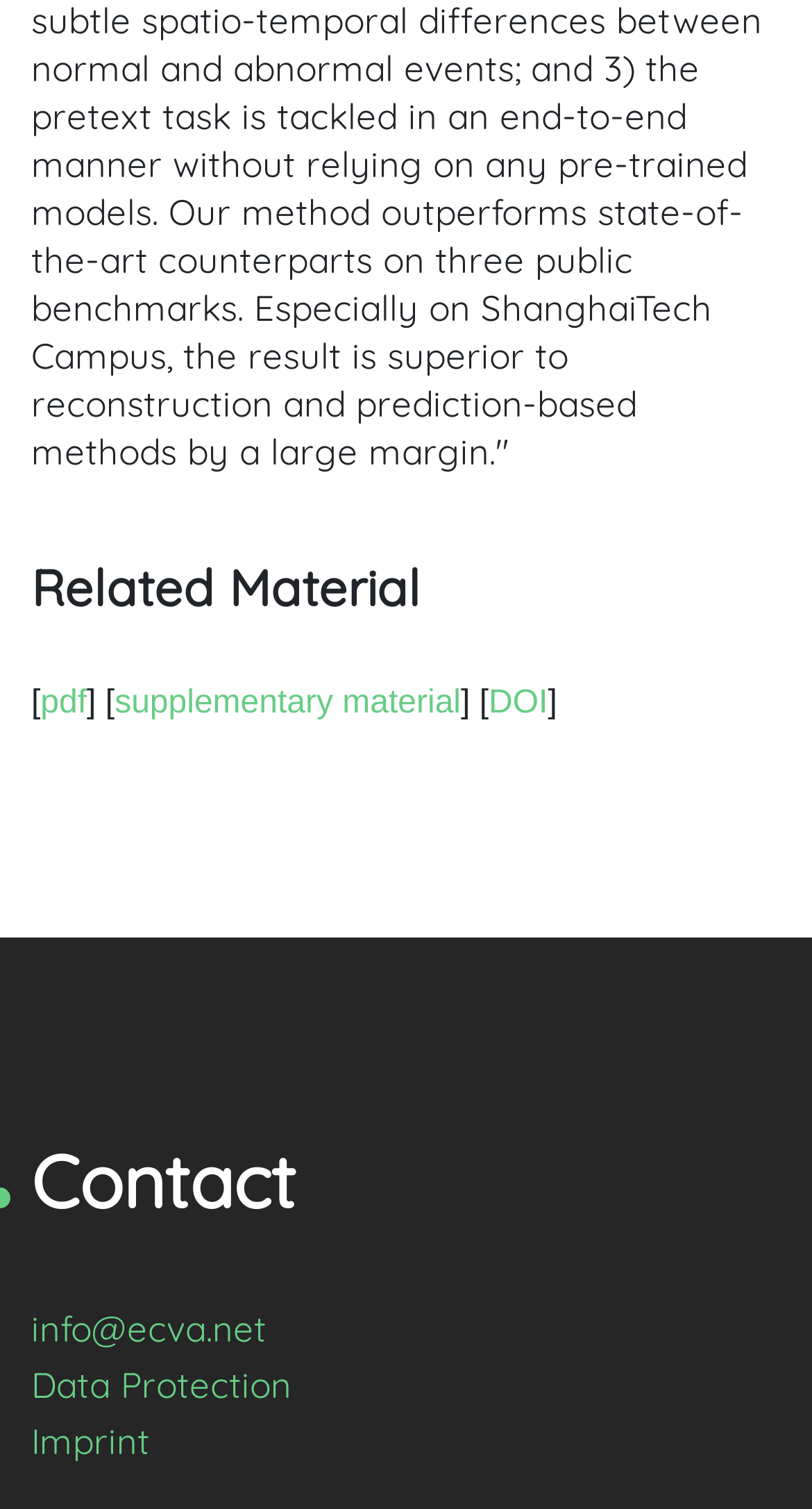How many links are under the 'Contact' heading?
Using the details from the image, give an elaborate explanation to answer the question.

Under the 'Contact' heading, there are three links: 'info@ecva.net', 'Data Protection', and 'Imprint'. These links are located below the 'Contact' heading and are indicated by their respective link texts.